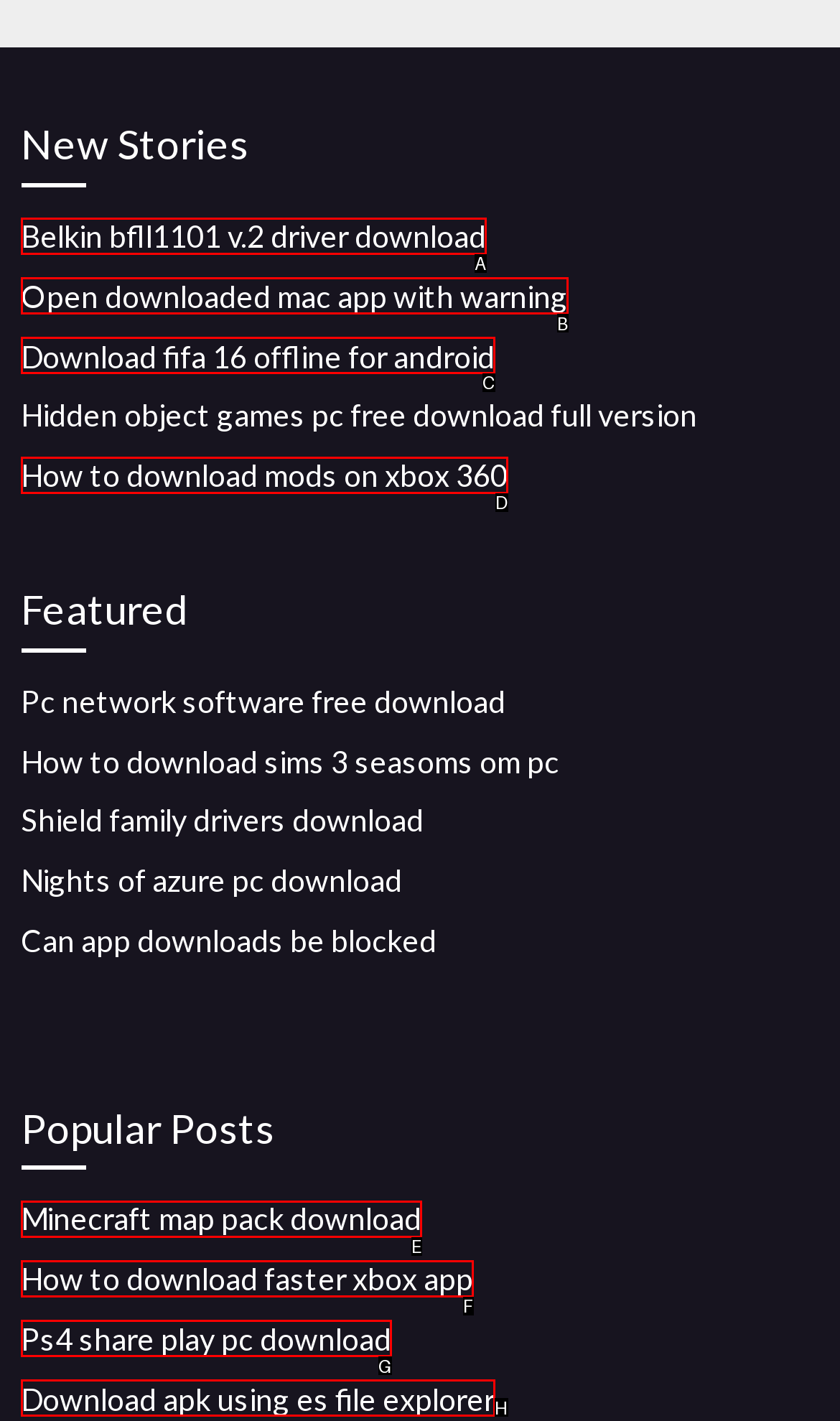Determine the letter of the UI element that will complete the task: Open 'Download fifa 16 offline for android'
Reply with the corresponding letter.

C